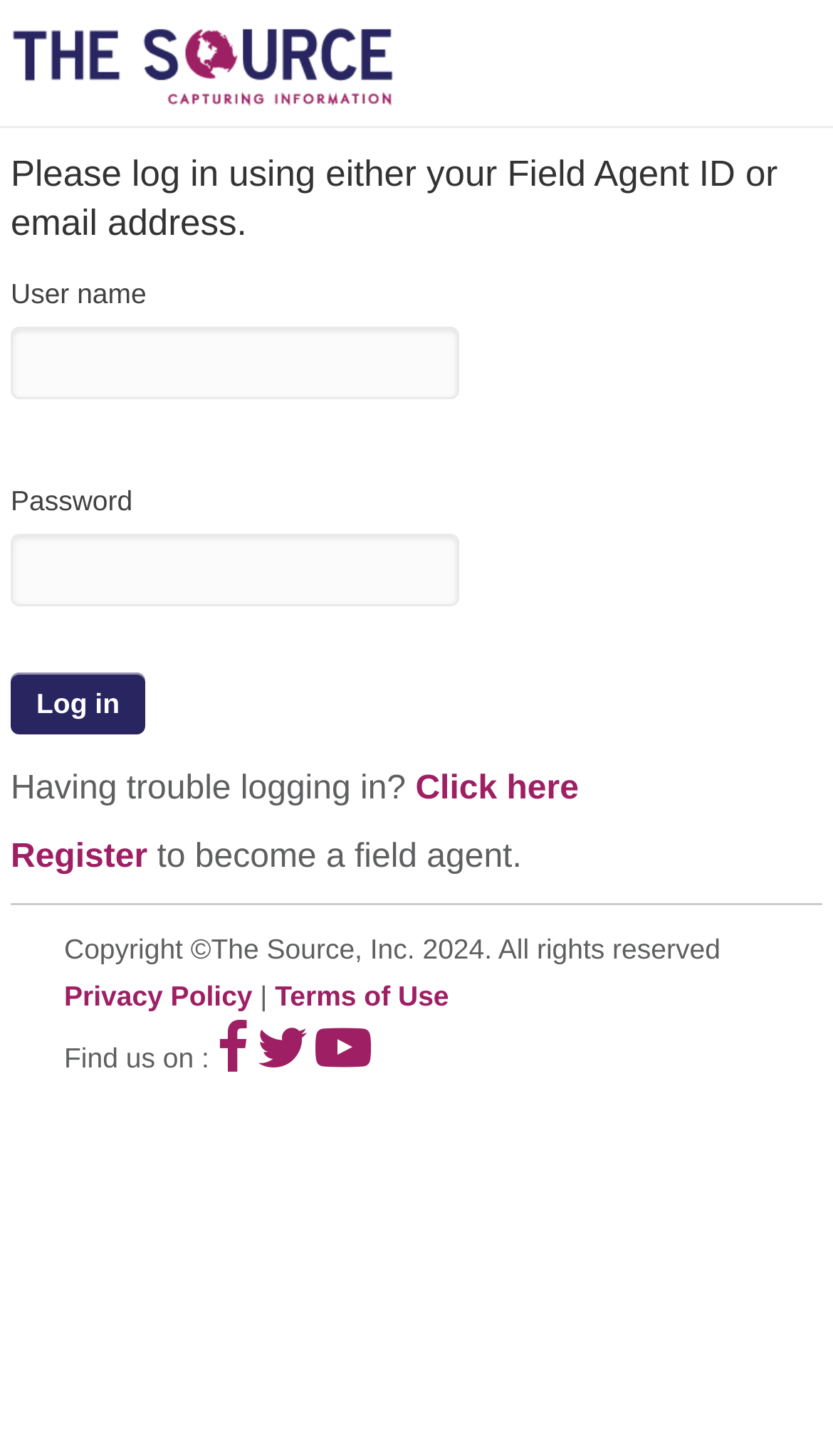Please determine the bounding box coordinates for the element that should be clicked to follow these instructions: "View the category 'Business & Finance'".

None